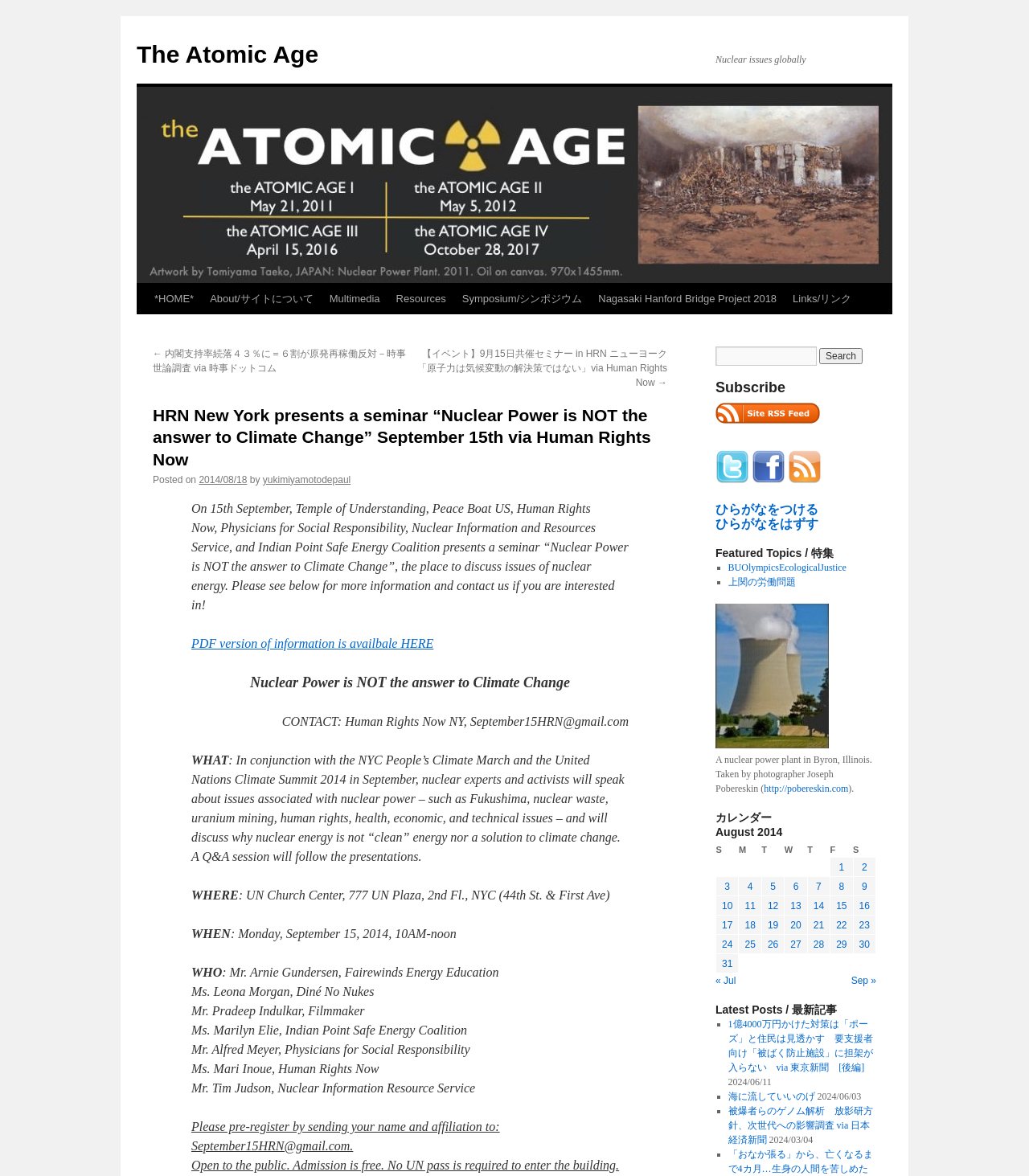Please identify the bounding box coordinates of the clickable area that will allow you to execute the instruction: "Click the 'PDF version of information is available HERE' link".

[0.186, 0.541, 0.421, 0.553]